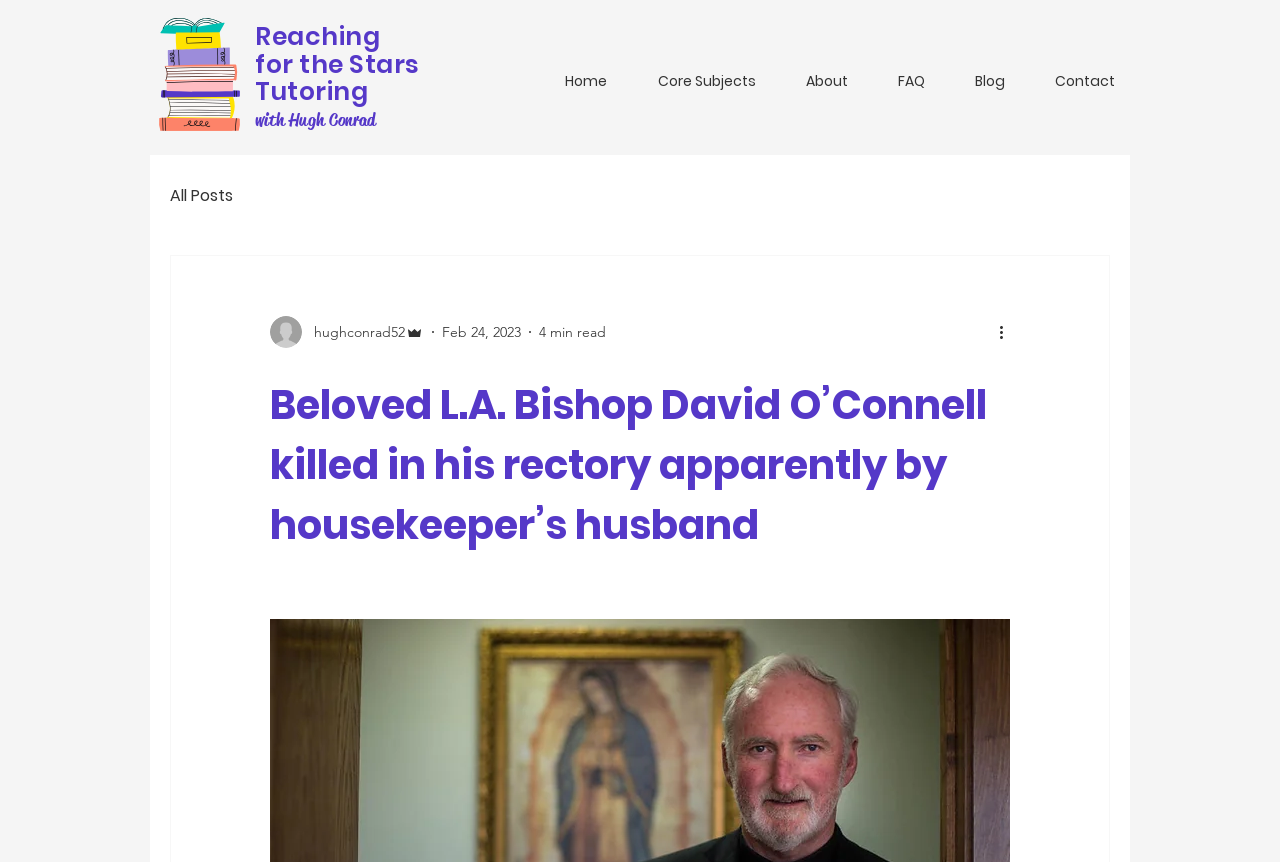Given the description "title="Instagram"", determine the bounding box of the corresponding UI element.

None